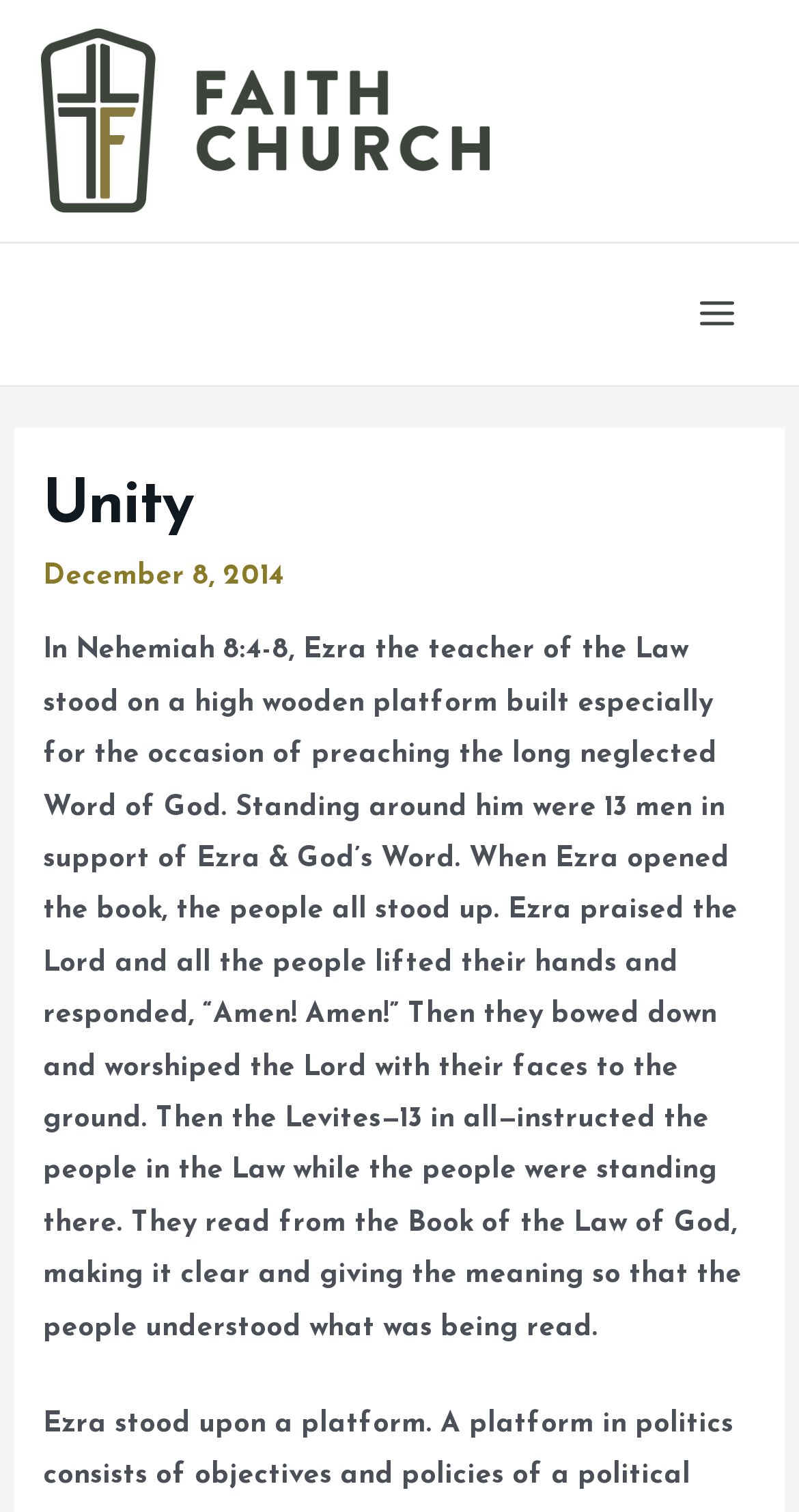Describe the entire webpage, focusing on both content and design.

The webpage is about Unity - Faith Church. At the top left, there is a link to "Faith Church" accompanied by an image with the same name. Below the link, there is a button labeled "Main Menu" on the top right side of the page. 

On the main content area, there is a header section that spans almost the entire width of the page. Within this section, the title "Unity" is prominently displayed. Below the title, the date "December 8, 2014" is shown. 

Following the date, there is a long passage of text that describes a biblical scene from Nehemiah 8:4-8, where Ezra the teacher of the Law preaches to the people. The passage explains how the people responded to Ezra's preaching, lifting their hands and worshiping the Lord. The Levites then instructed the people in the Law, reading from the Book of the Law of God and explaining its meaning.